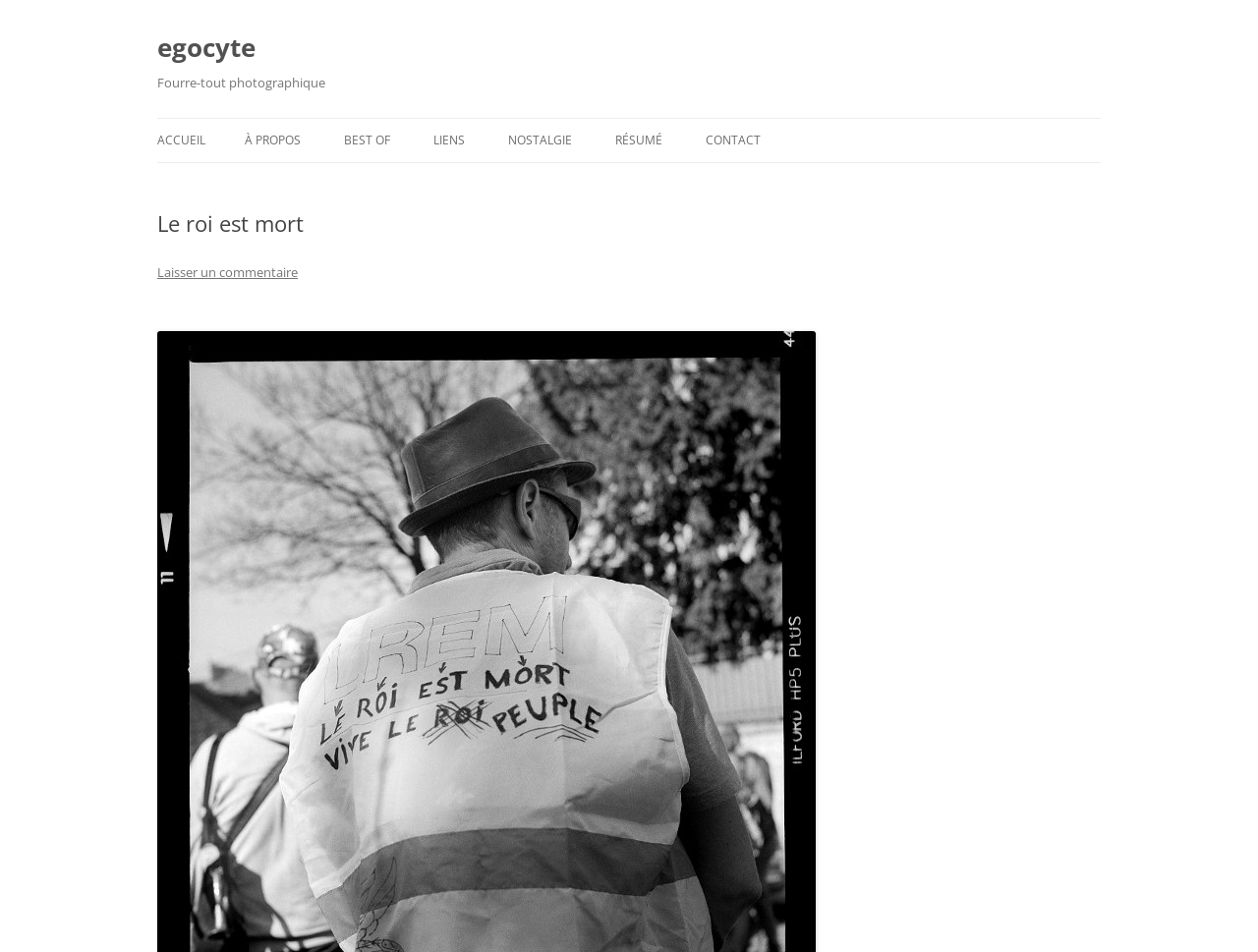Locate the bounding box of the UI element defined by this description: "À propos". The coordinates should be given as four float numbers between 0 and 1, formatted as [left, top, right, bottom].

[0.195, 0.125, 0.239, 0.171]